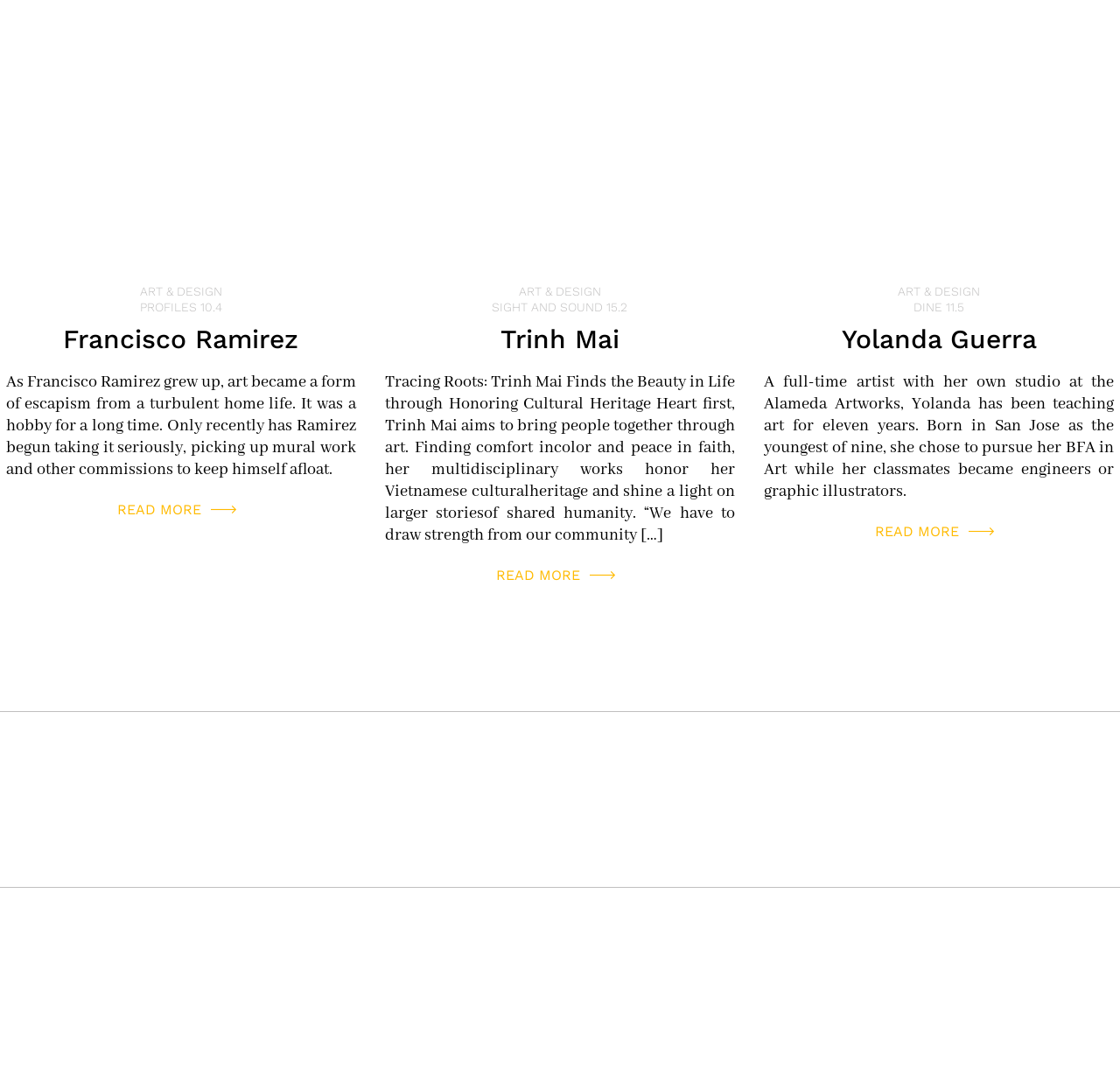Please find the bounding box for the UI element described by: "LIQUIDAGENCY".

[0.572, 0.645, 0.667, 0.662]